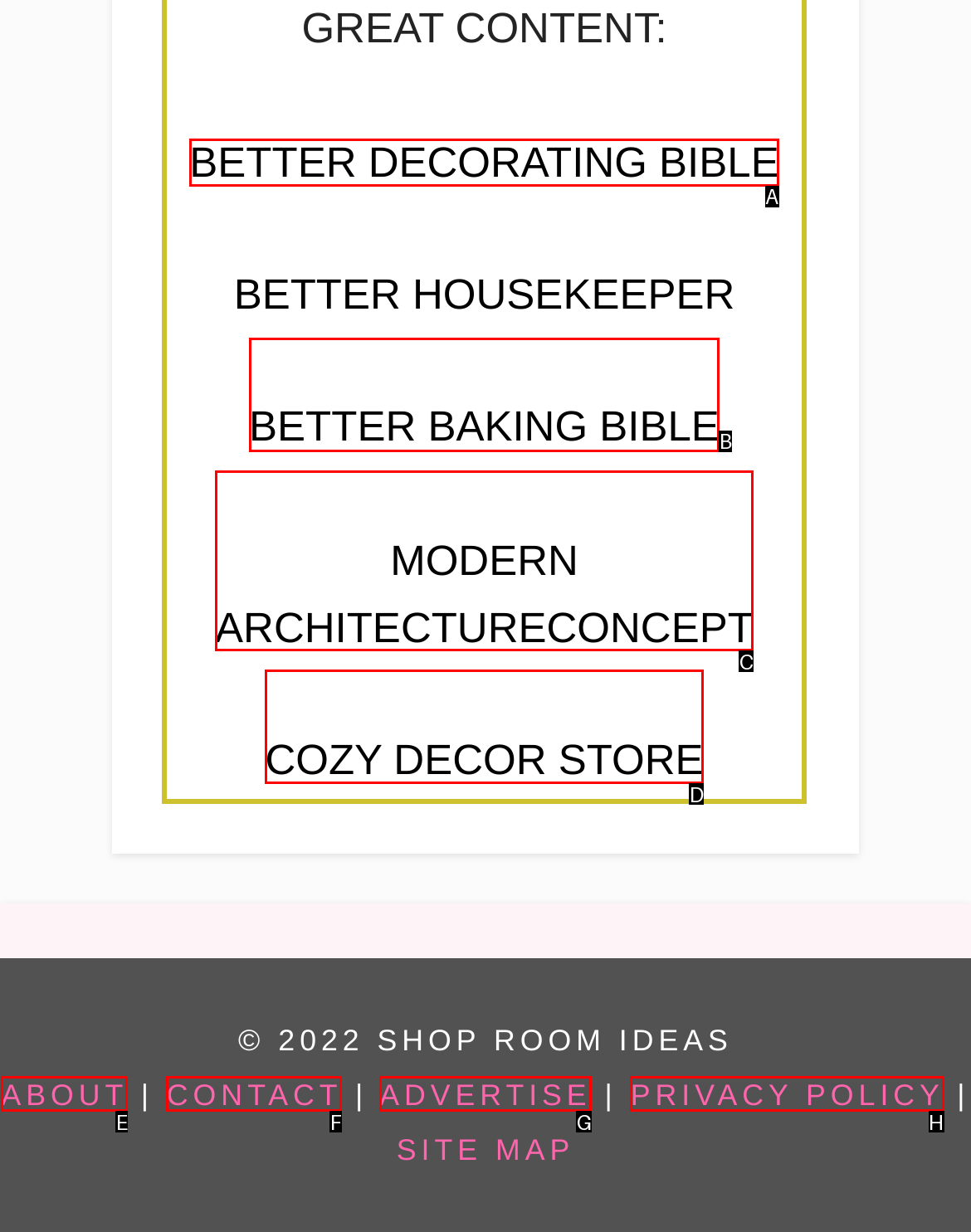For the task: click on BETTER DECORATING BIBLE, identify the HTML element to click.
Provide the letter corresponding to the right choice from the given options.

A